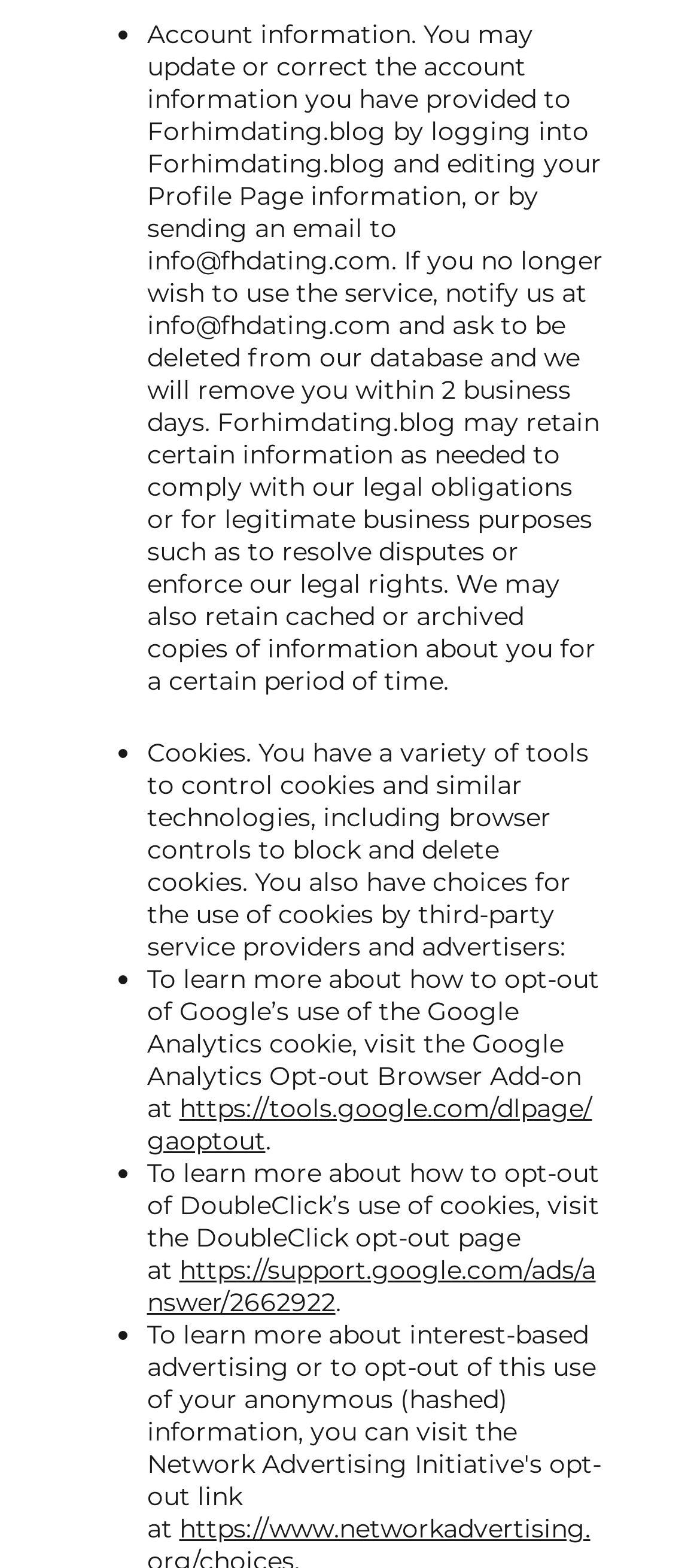What is the purpose of retaining certain information?
Look at the image and respond with a single word or a short phrase.

Legal obligations or business purposes